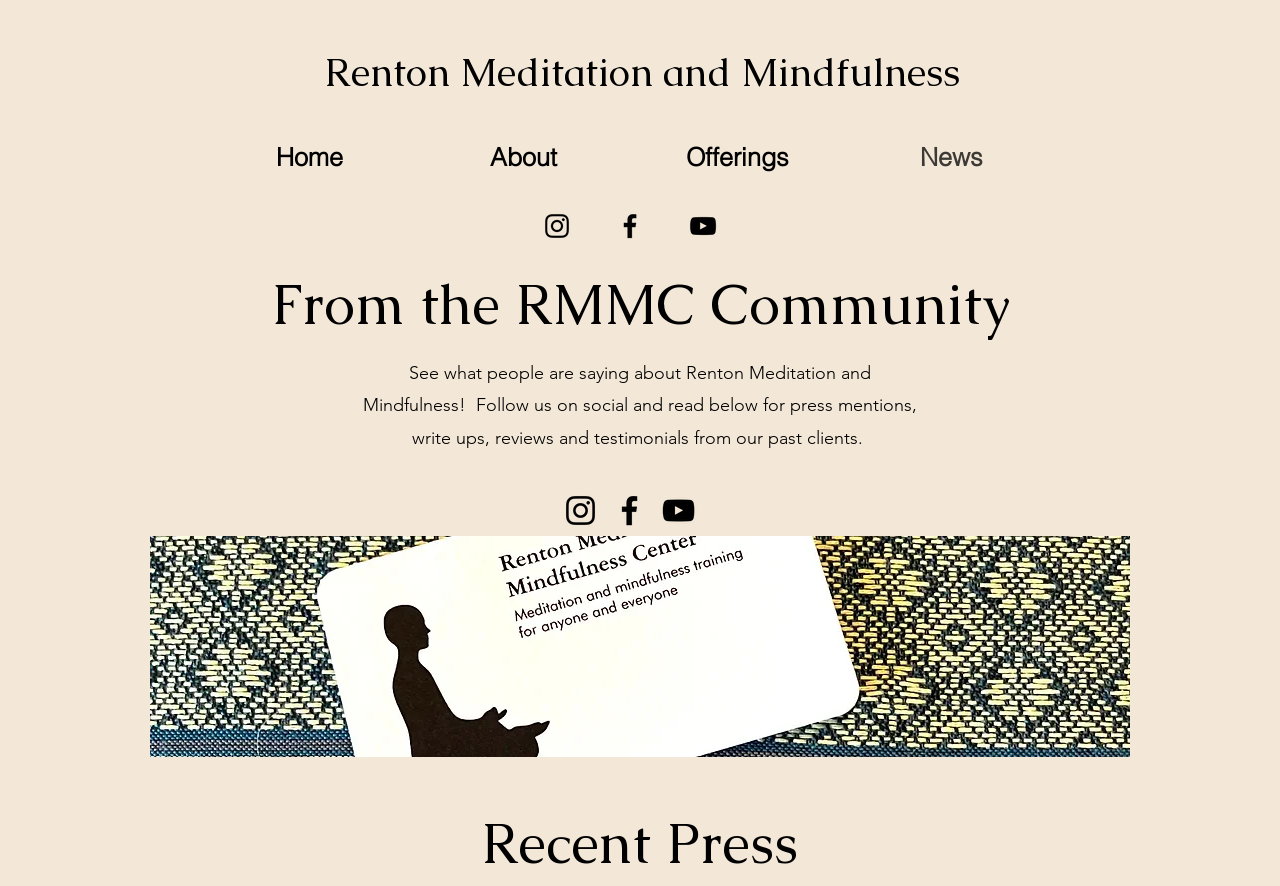Please identify the bounding box coordinates of the area that needs to be clicked to follow this instruction: "Click on the News link".

[0.659, 0.144, 0.827, 0.211]